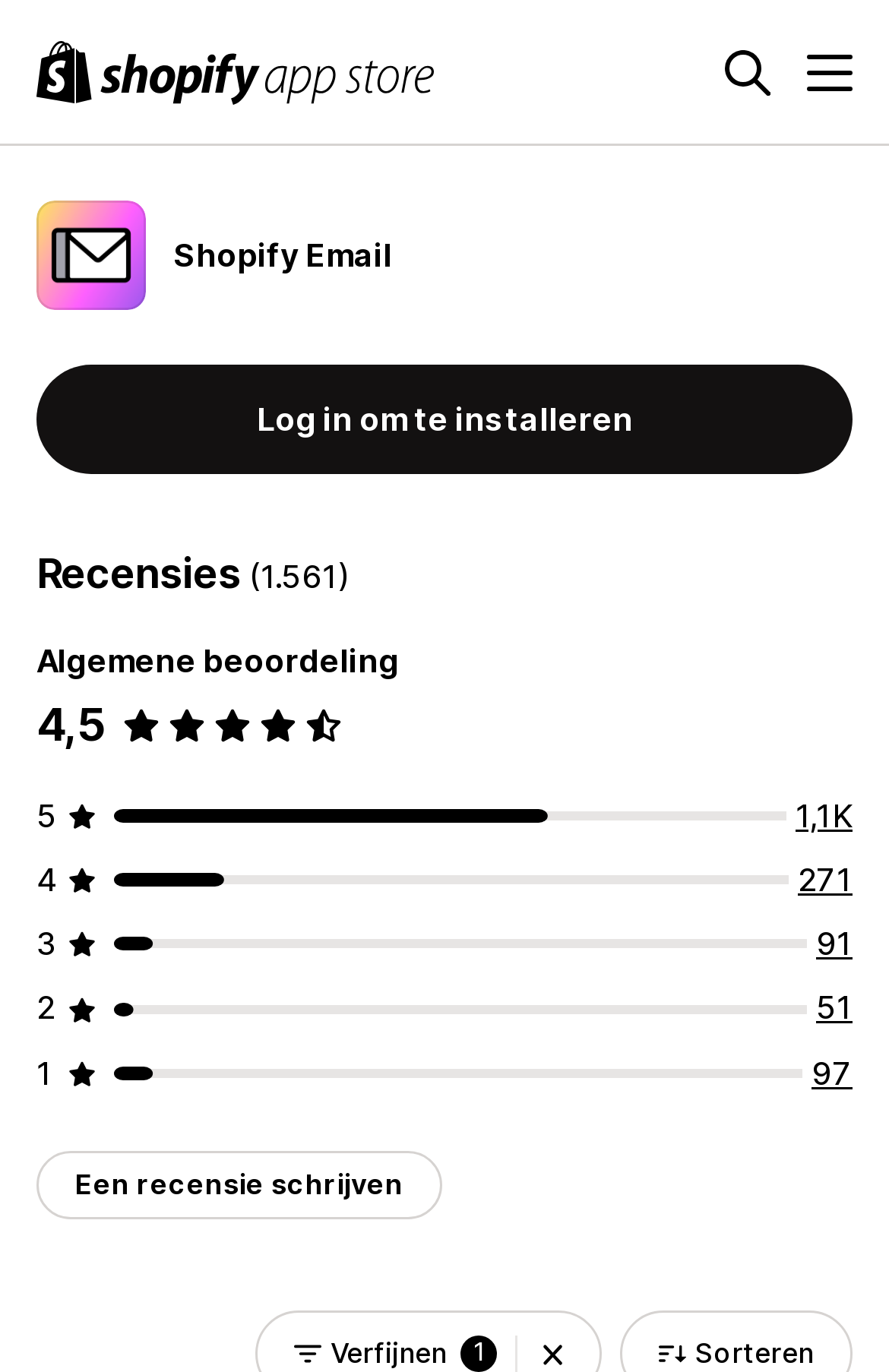What can you do with the button at the bottom?
Answer the question with a single word or phrase, referring to the image.

Write a review